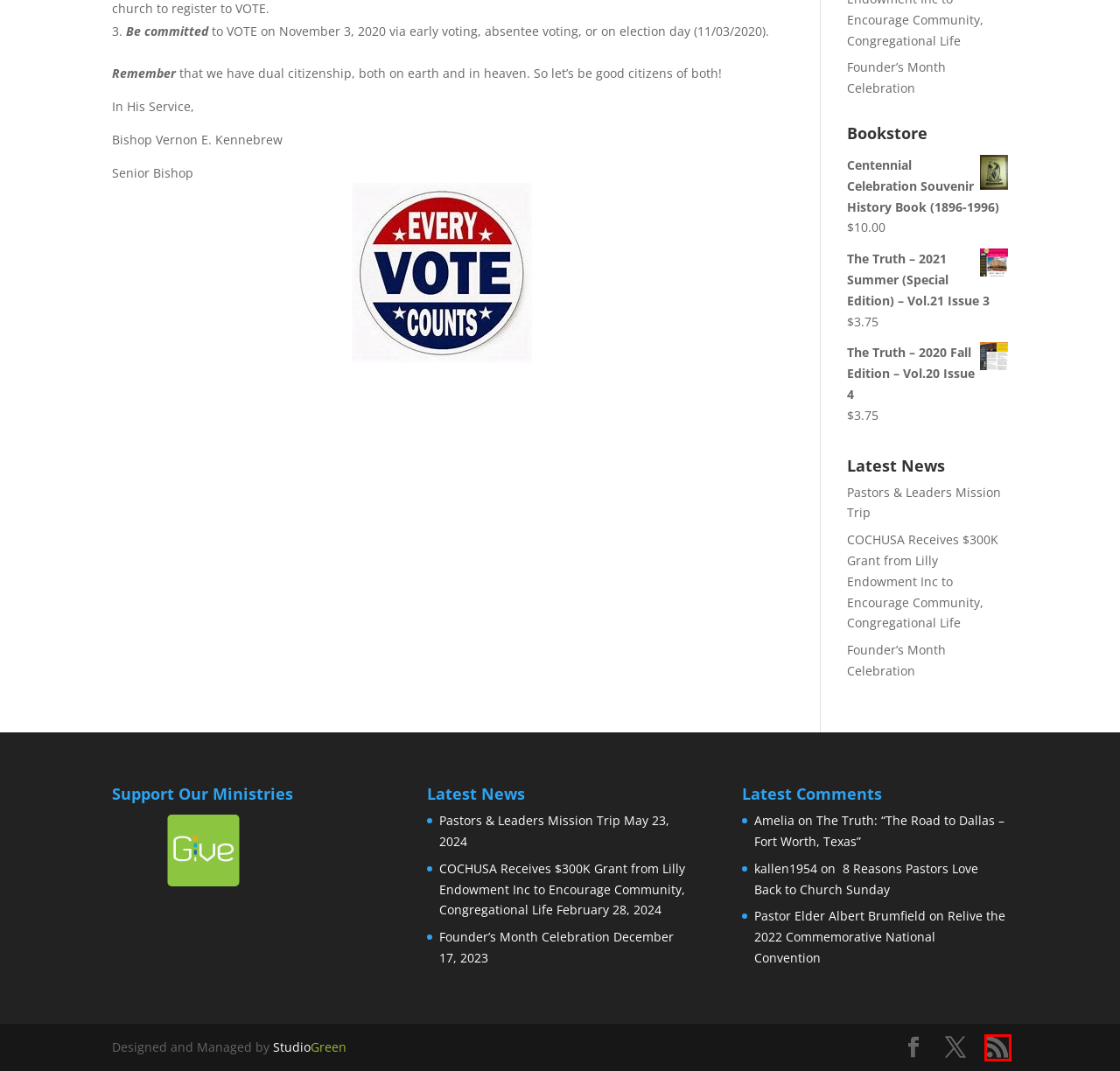You are given a webpage screenshot where a red bounding box highlights an element. Determine the most fitting webpage description for the new page that loads after clicking the element within the red bounding box. Here are the candidates:
A. 8 Reasons Pastors Love Back to Church Sunday | Church of Christ (Holiness)
B. The Truth – 2020 Fall Edition – Vol.20 Issue 4 | Church of Christ (Holiness)
C. Founder’s Month Celebration | Church of Christ (Holiness)
D. The Truth: “The Road to Dallas – Fort Worth, Texas” | Church of Christ (Holiness)
E. The Truth – 2021 Summer (Special Edition) – Vol.21 Issue 3 | Church of Christ (Holiness)
F. Church of Christ (Holiness)
G. Centennial Celebration Souvenir History Book (1896-1996) | Church of Christ (Holiness)
H. Relive the 2022 Commemorative National Convention  | Church of Christ (Holiness)

F